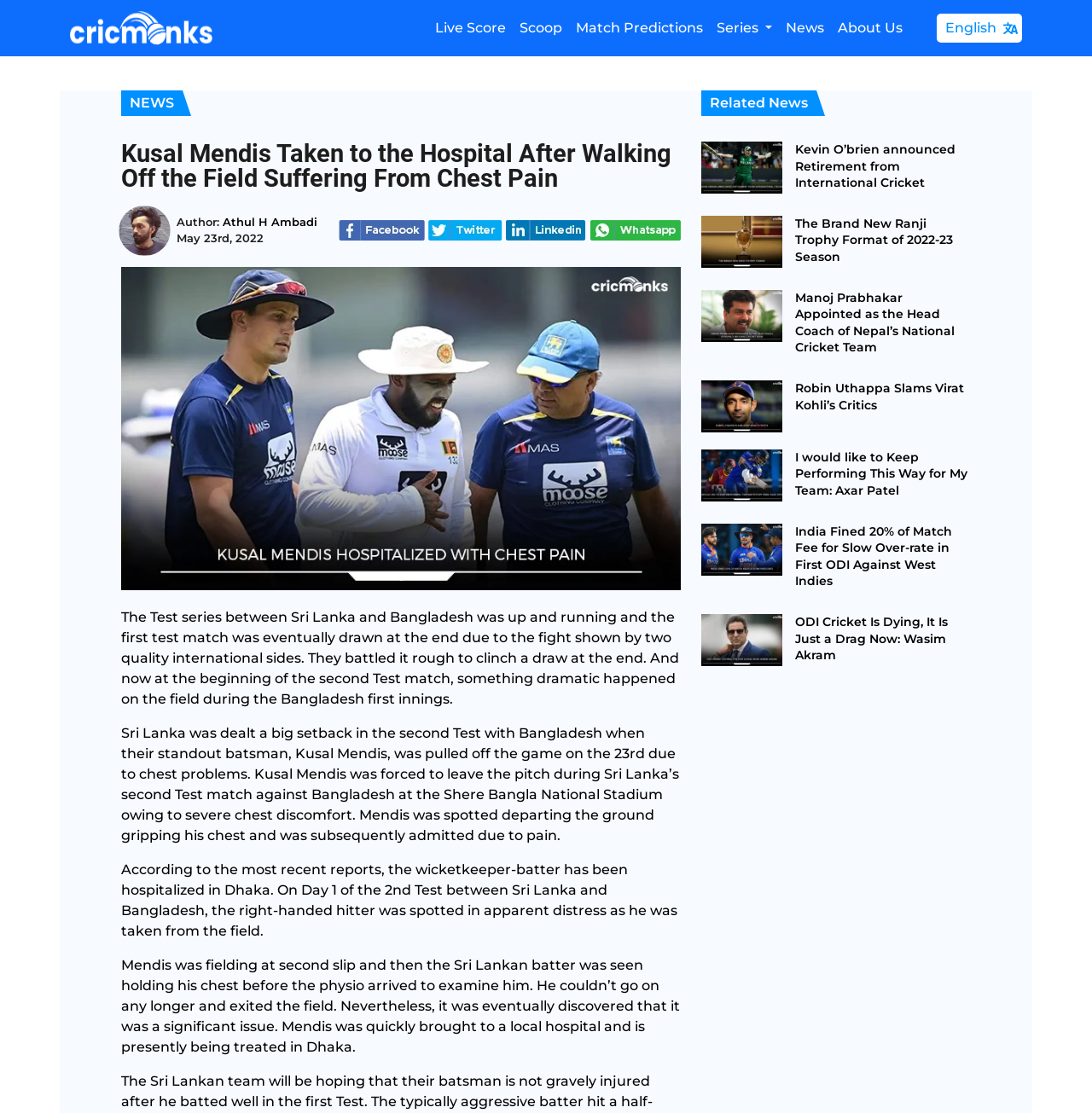Locate the bounding box coordinates of the element that should be clicked to fulfill the instruction: "Visit the 'About Us' page".

[0.761, 0.01, 0.833, 0.041]